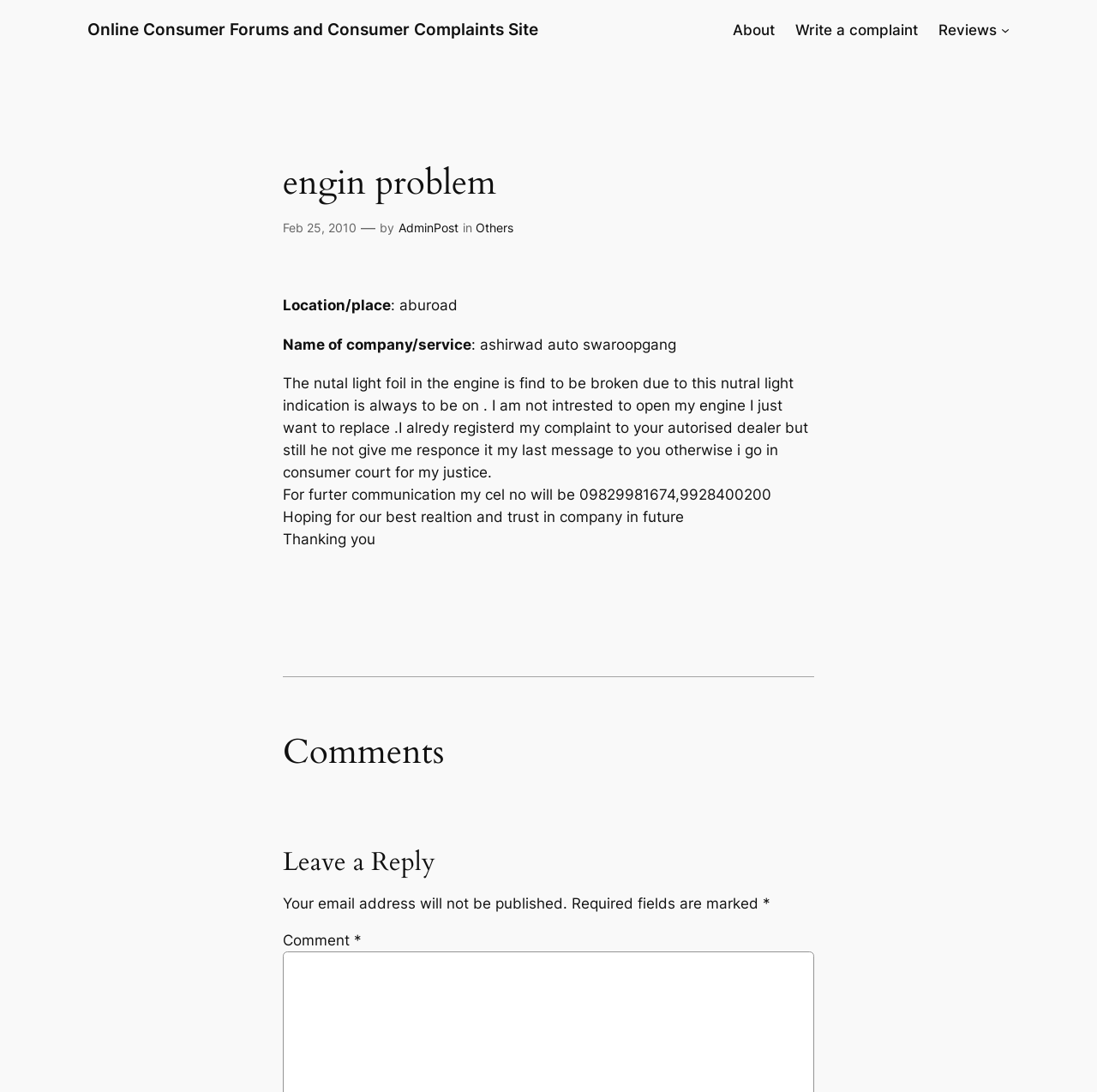What is the purpose of the webpage?
Refer to the image and provide a thorough answer to the question.

I inferred the answer by looking at the overall structure and content of the webpage, which appears to be a platform for consumers to post complaints and reviews about companies and services.